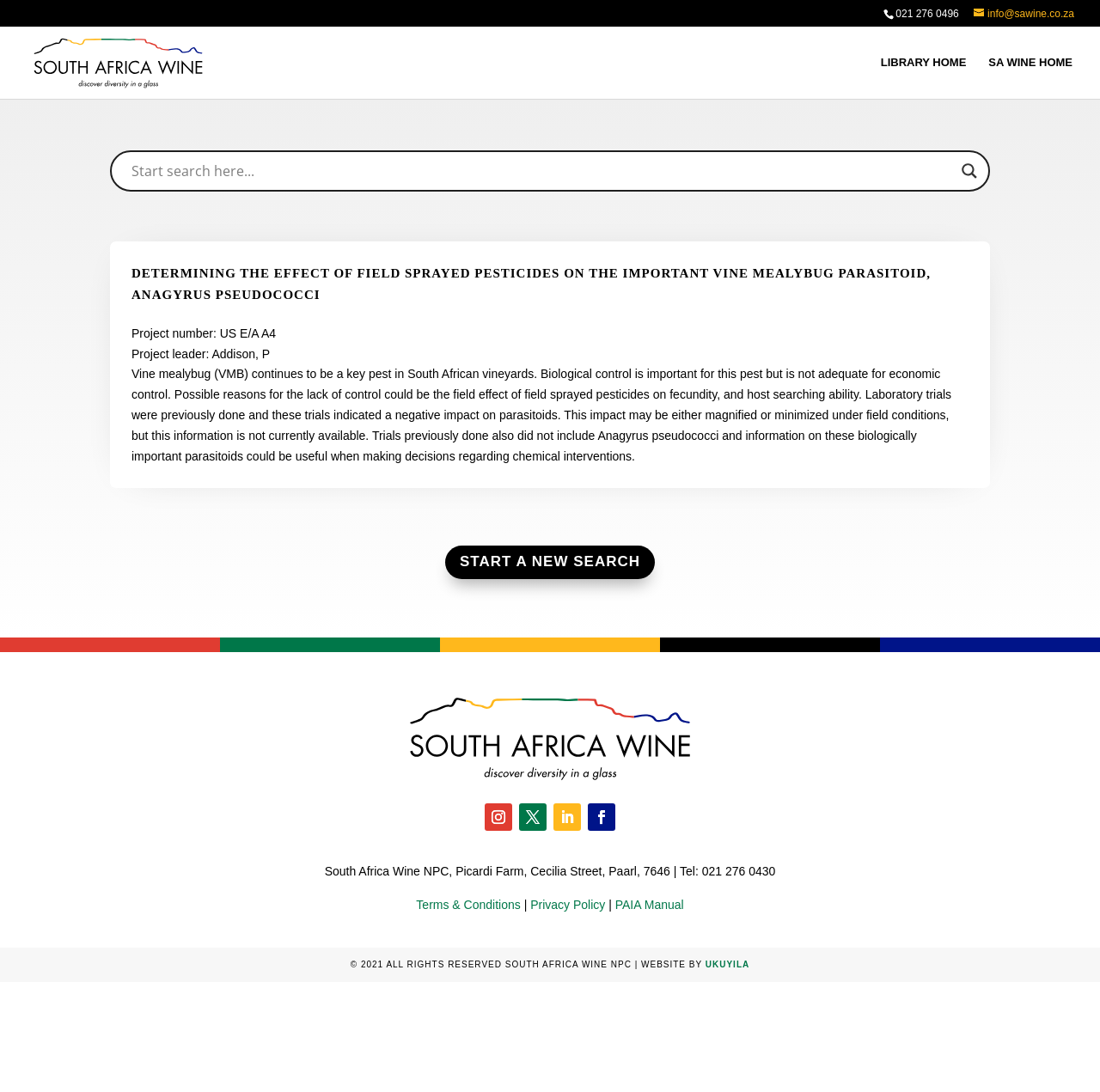What is the address of the South Africa Wine NPC?
Give a detailed response to the question by analyzing the screenshot.

I found the address by looking at the static text element at the bottom of the webpage, which is located within the content info section.